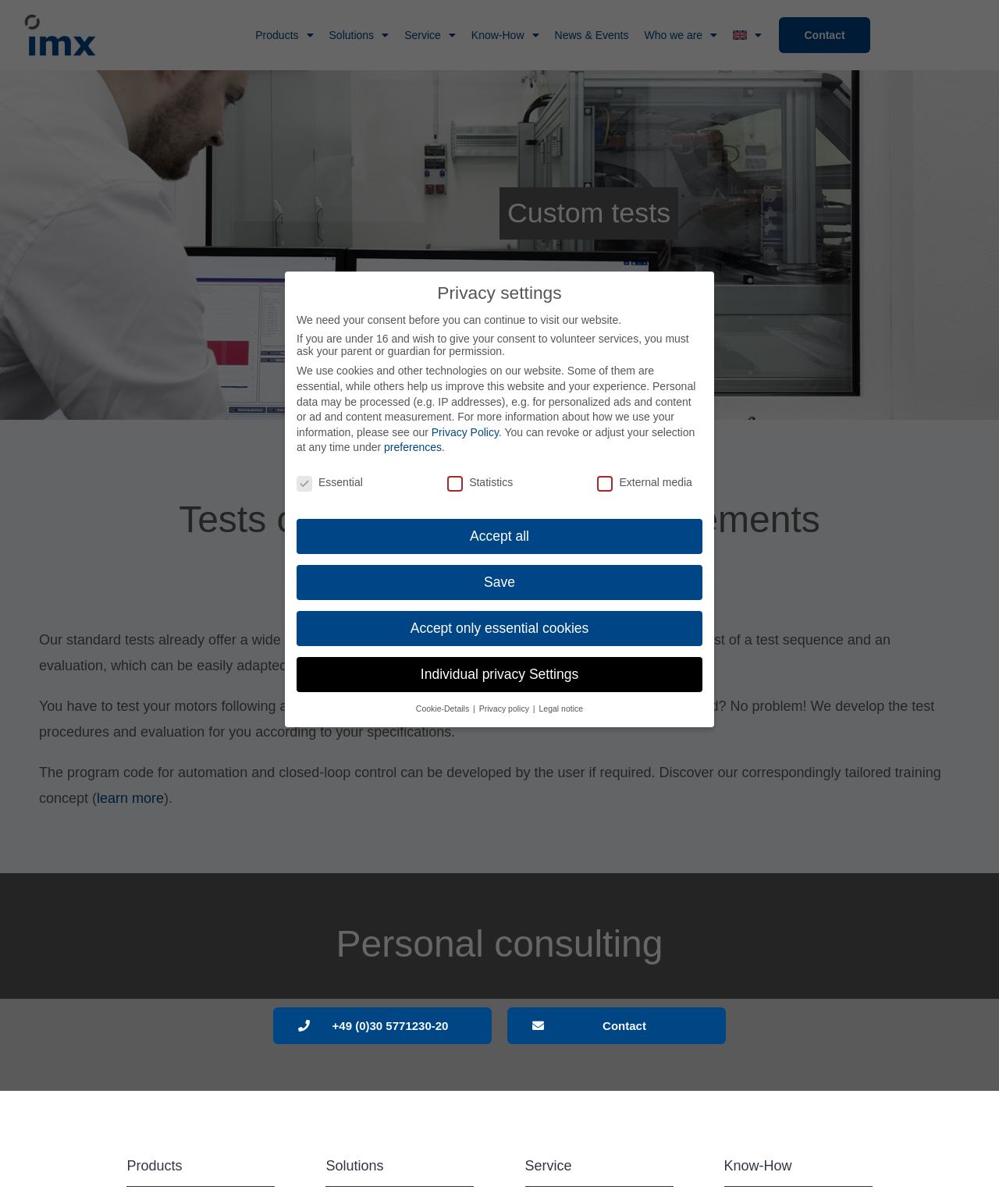How many contact options are provided?
Answer the question with a detailed explanation, including all necessary information.

There are two contact options provided on the webpage. The first option is a phone number '+49 (0)30 5771230-20', and the second option is a link to the 'Contact' page.